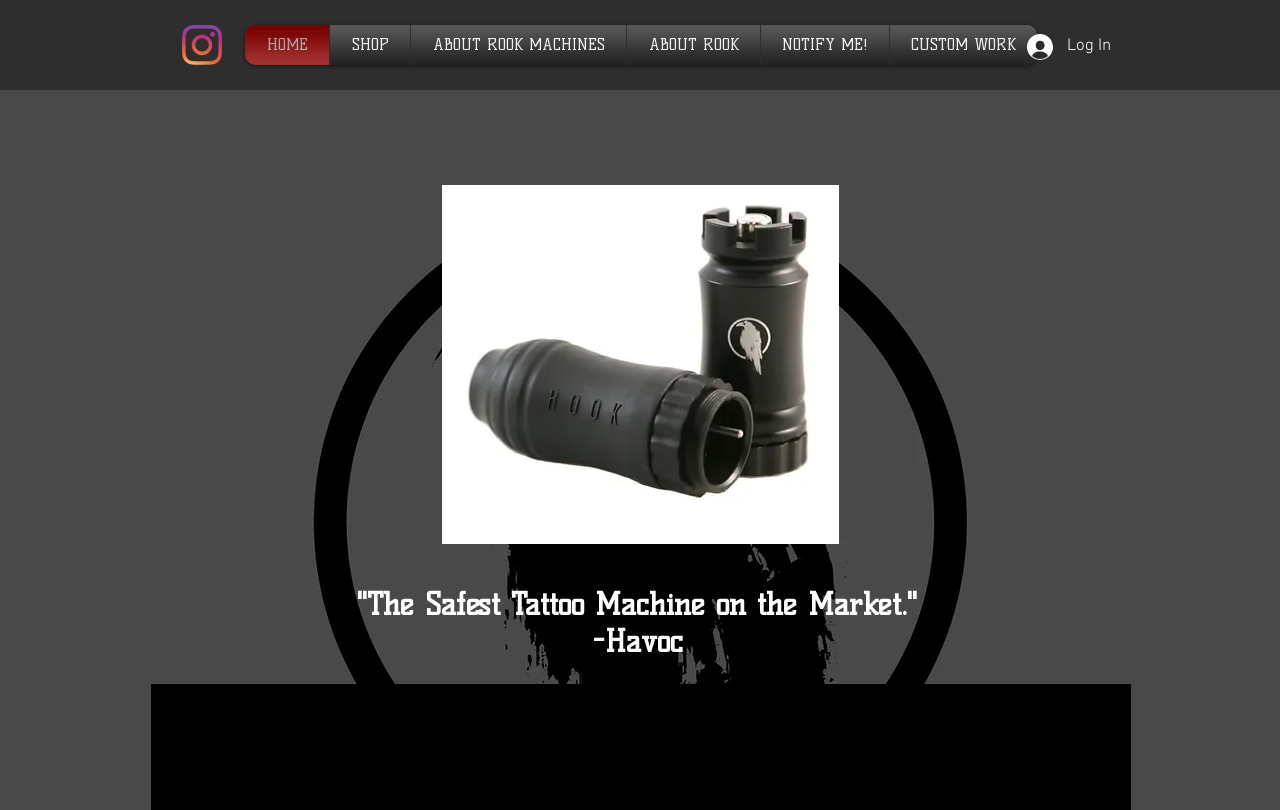Respond with a single word or phrase to the following question: How many navigation links are there?

6